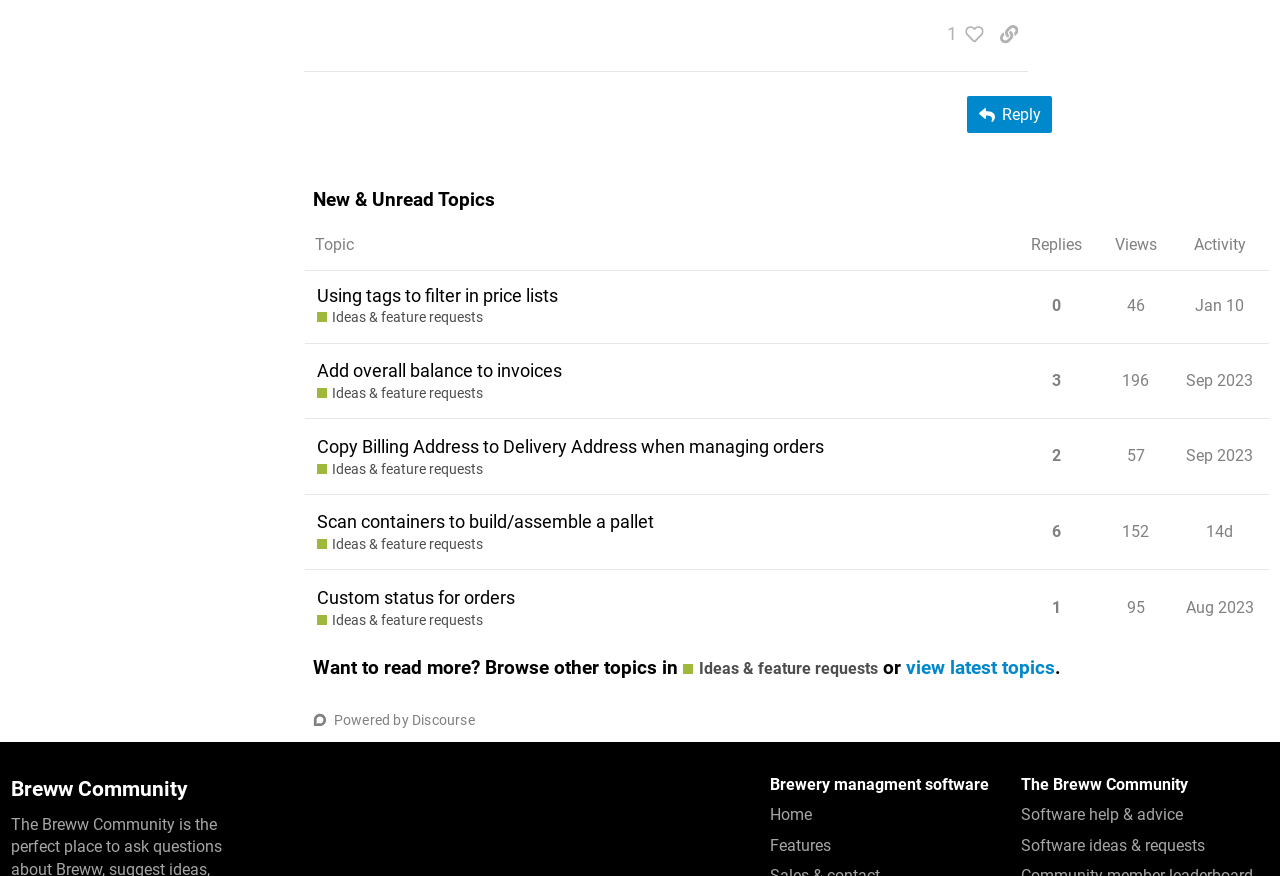Based on the element description: "Sep 2023", identify the bounding box coordinates for this UI element. The coordinates must be four float numbers between 0 and 1, listed as [left, top, right, bottom].

[0.923, 0.492, 0.983, 0.548]